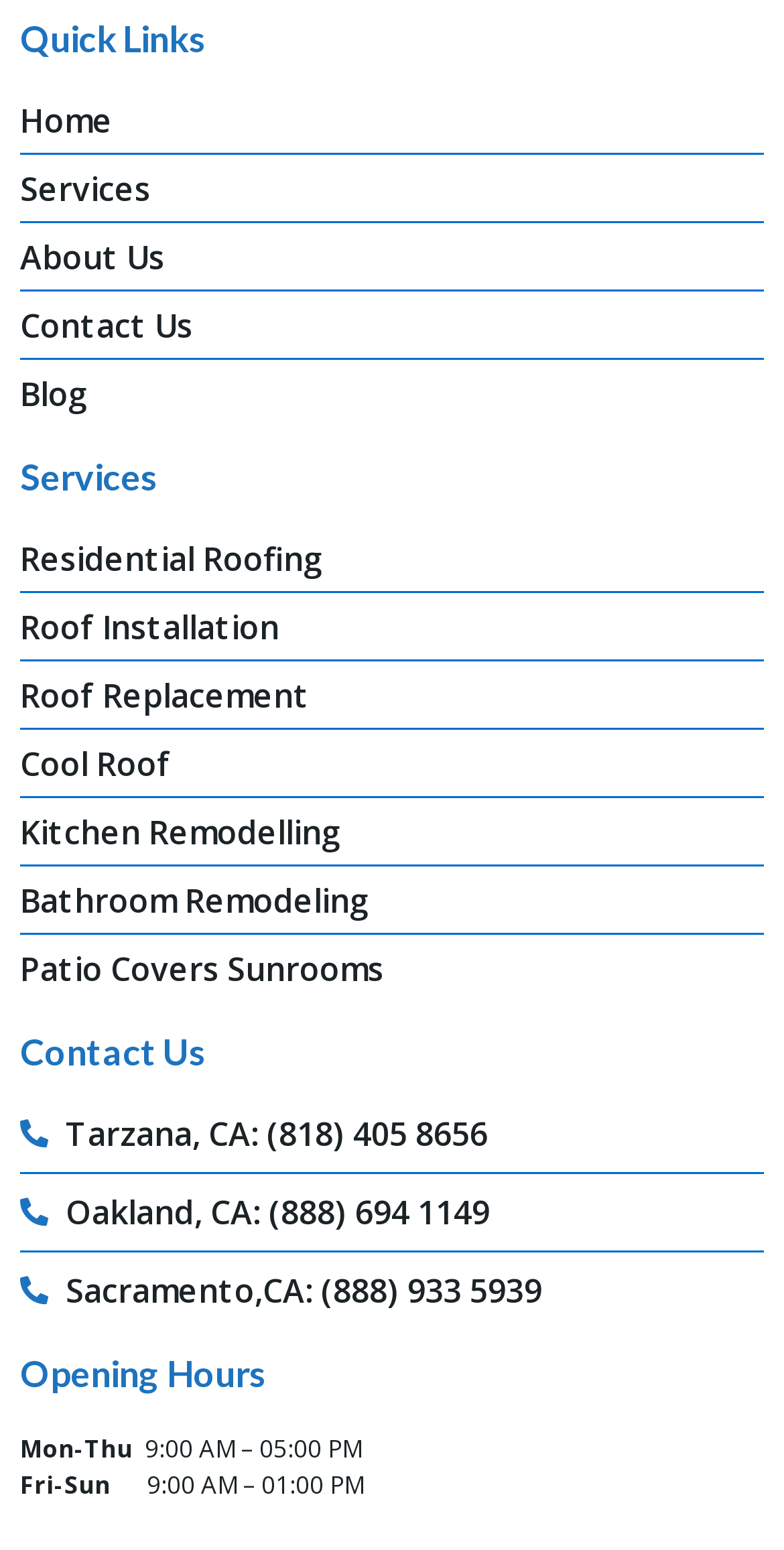Please identify the bounding box coordinates of the element that needs to be clicked to perform the following instruction: "Click on Home".

[0.026, 0.062, 0.974, 0.093]